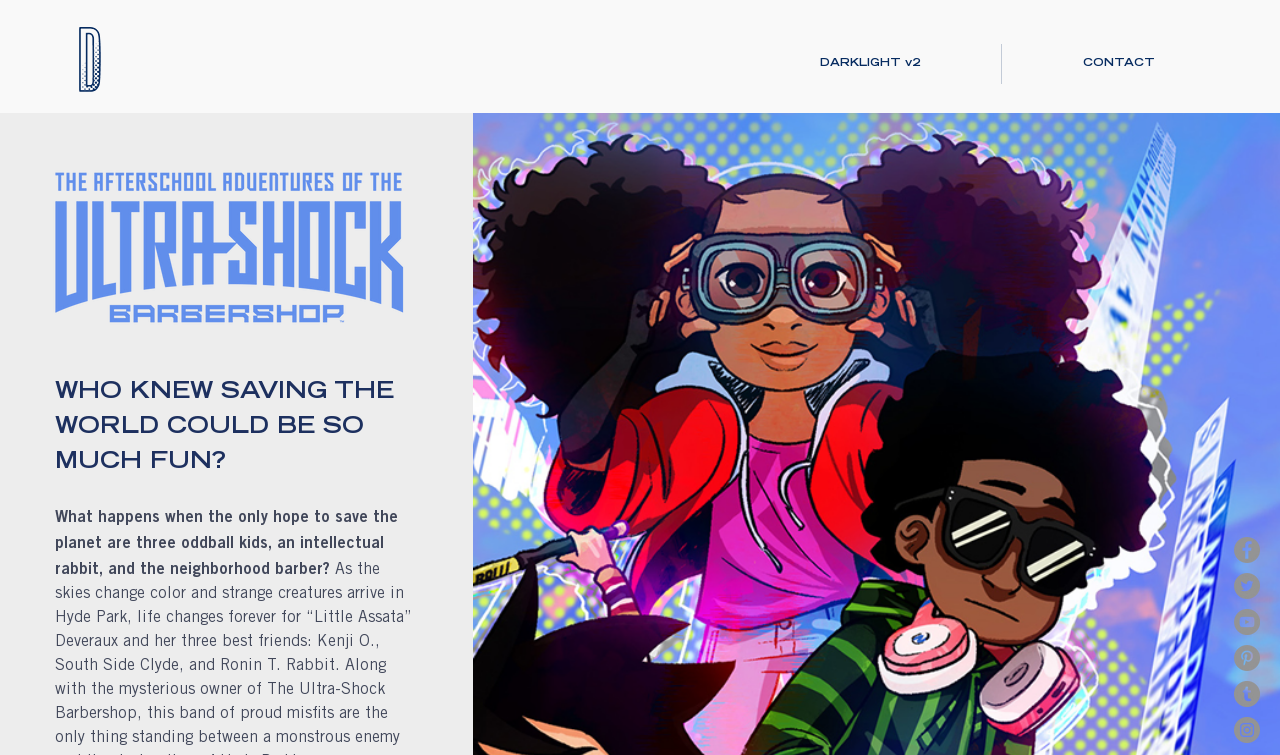Determine the bounding box for the described UI element: "DARKLIGHT v2".

[0.577, 0.058, 0.782, 0.111]